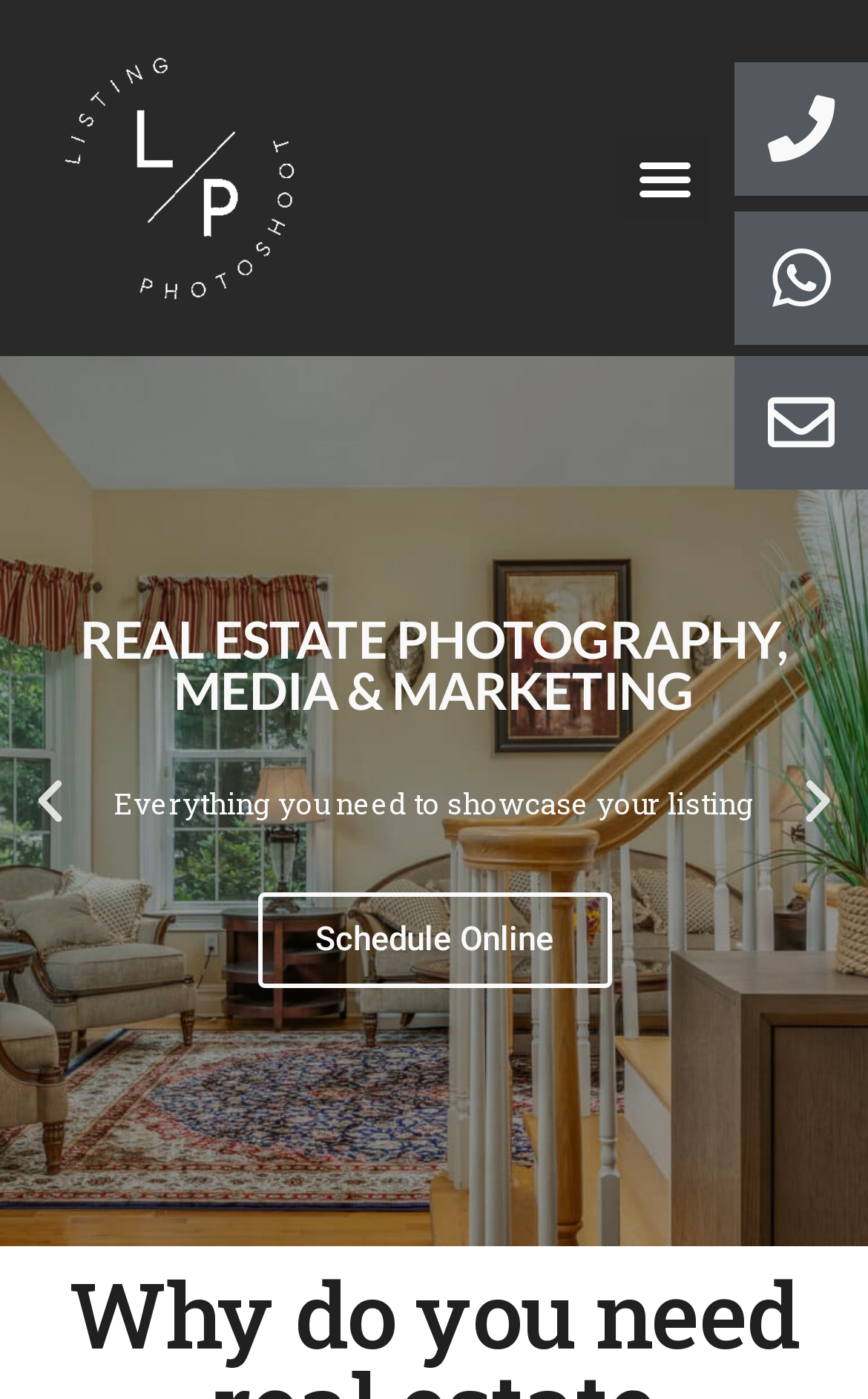Provide the bounding box coordinates in the format (top-left x, top-left y, bottom-right x, bottom-right y). All values are floating point numbers between 0 and 1. Determine the bounding box coordinate of the UI element described as: Schedule Online

[0.296, 0.637, 0.704, 0.706]